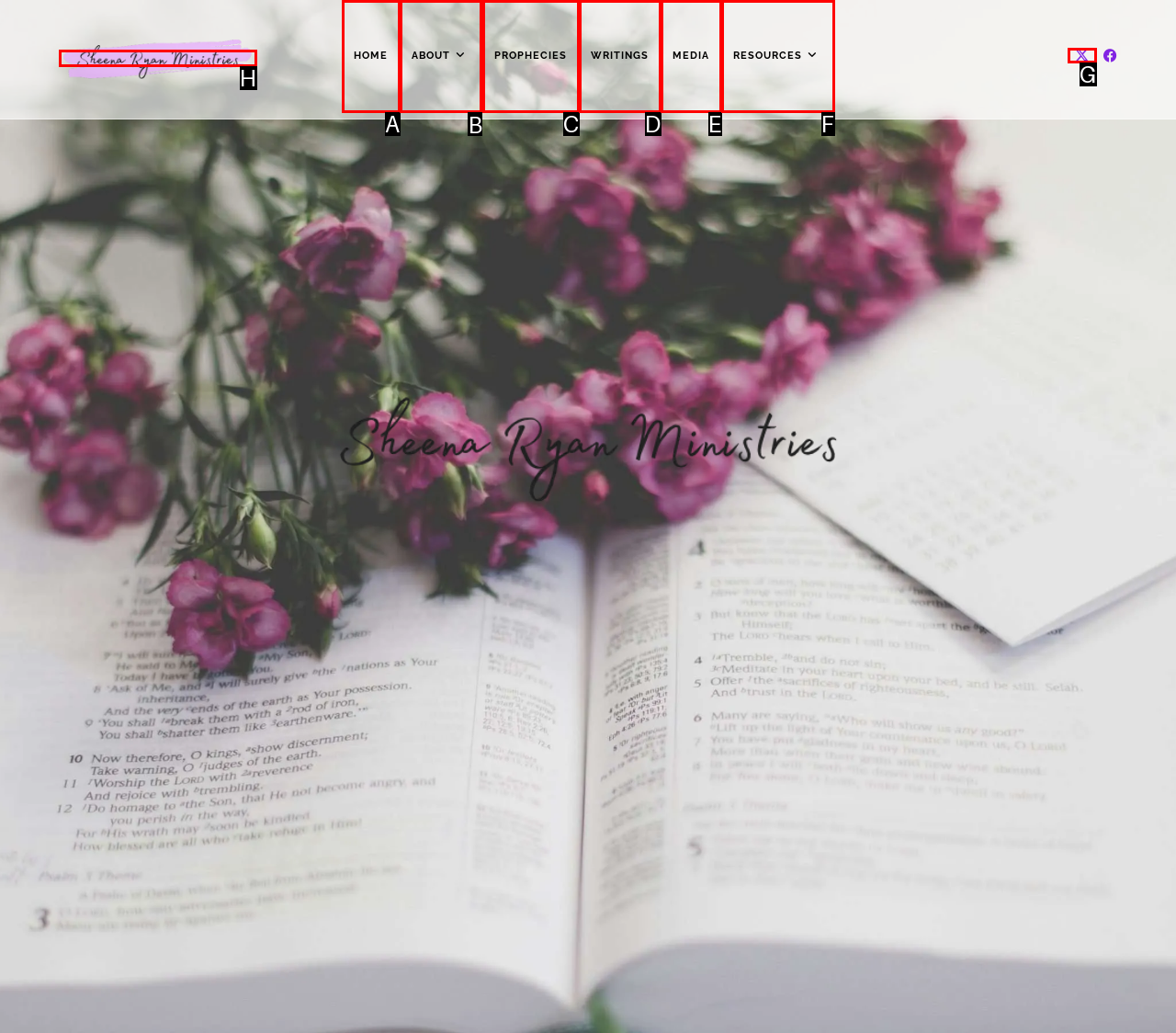Select the UI element that should be clicked to execute the following task: Click the email link 'Antonio@CapistranoGlobal.com'
Provide the letter of the correct choice from the given options.

None